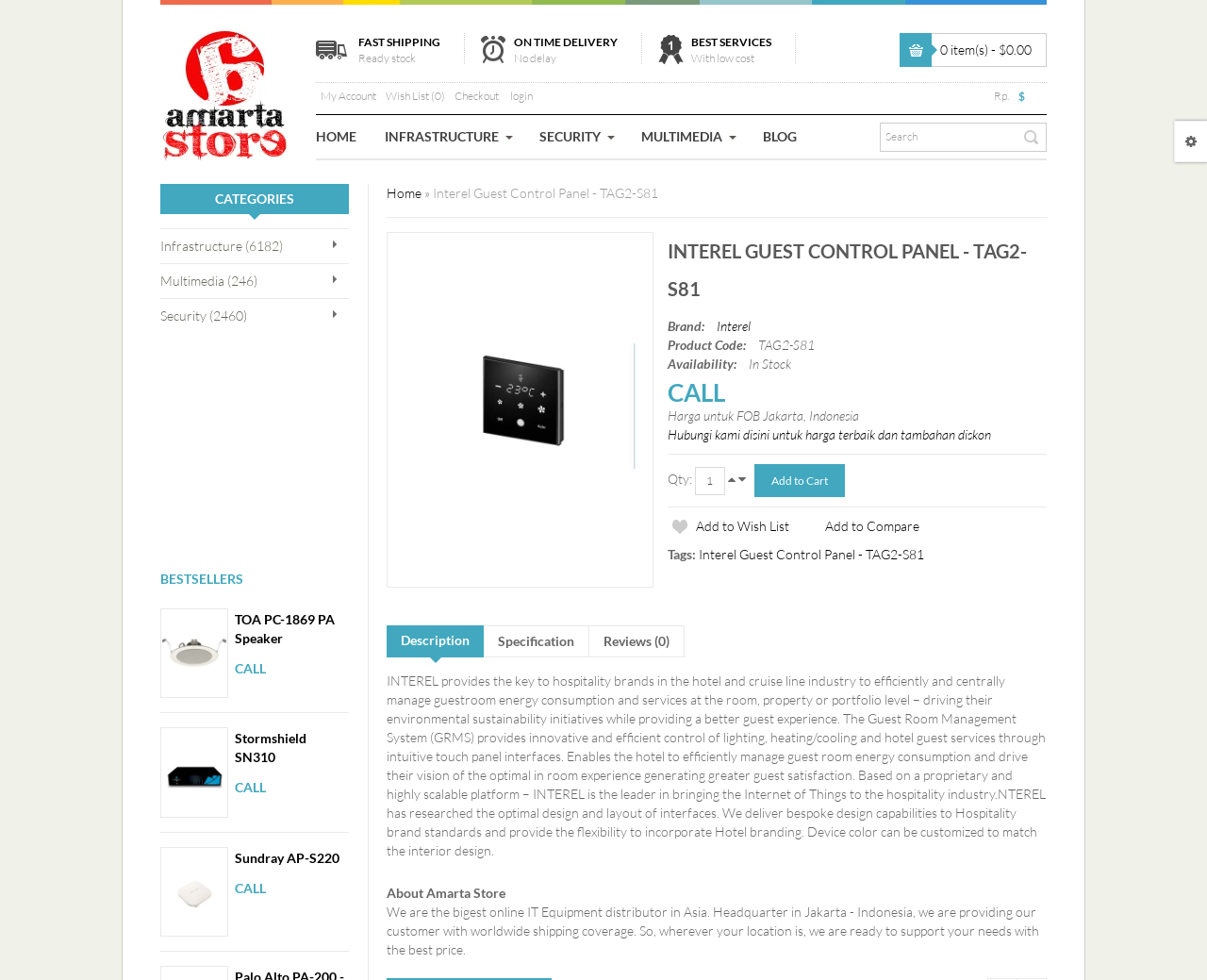What is the product code of the Interel Guest Control Panel?
Answer with a single word or short phrase according to what you see in the image.

TAG2-S81